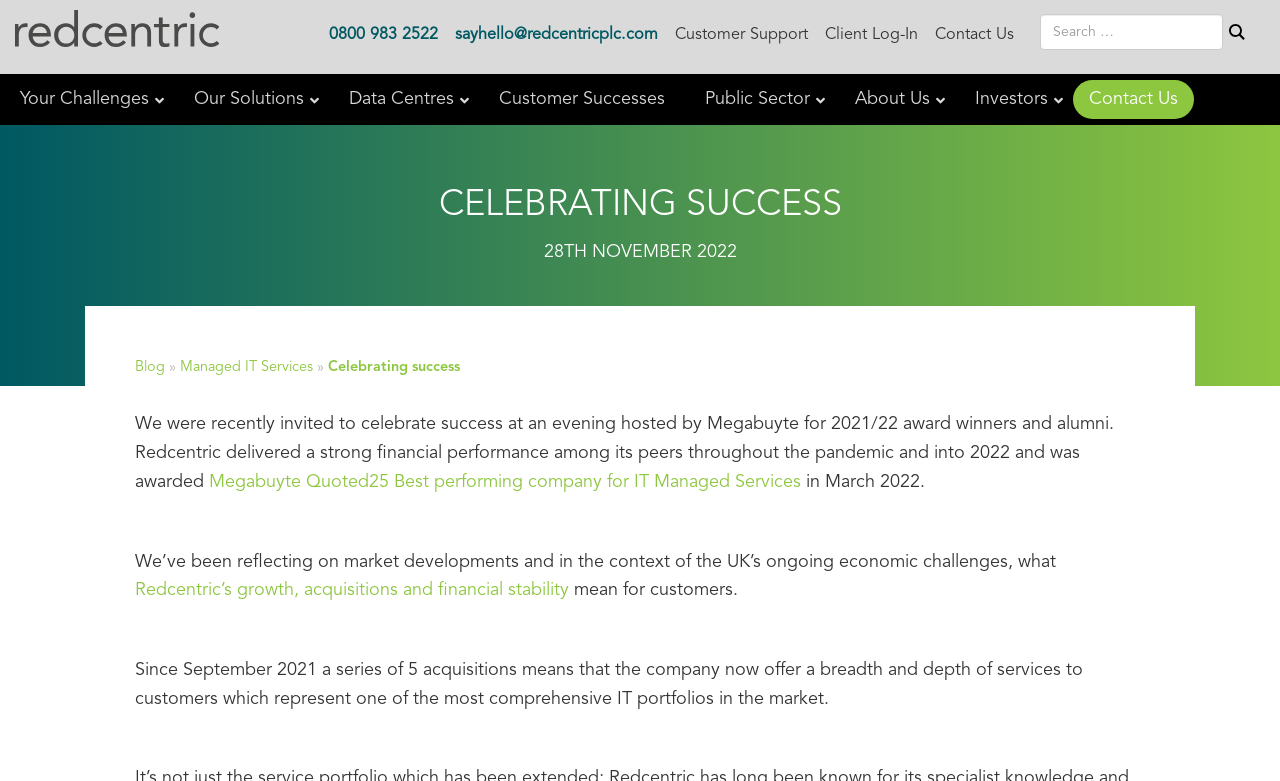Determine the bounding box coordinates of the clickable element to complete this instruction: "Learn about Redcentric's growth". Provide the coordinates in the format of four float numbers between 0 and 1, [left, top, right, bottom].

[0.105, 0.744, 0.445, 0.768]